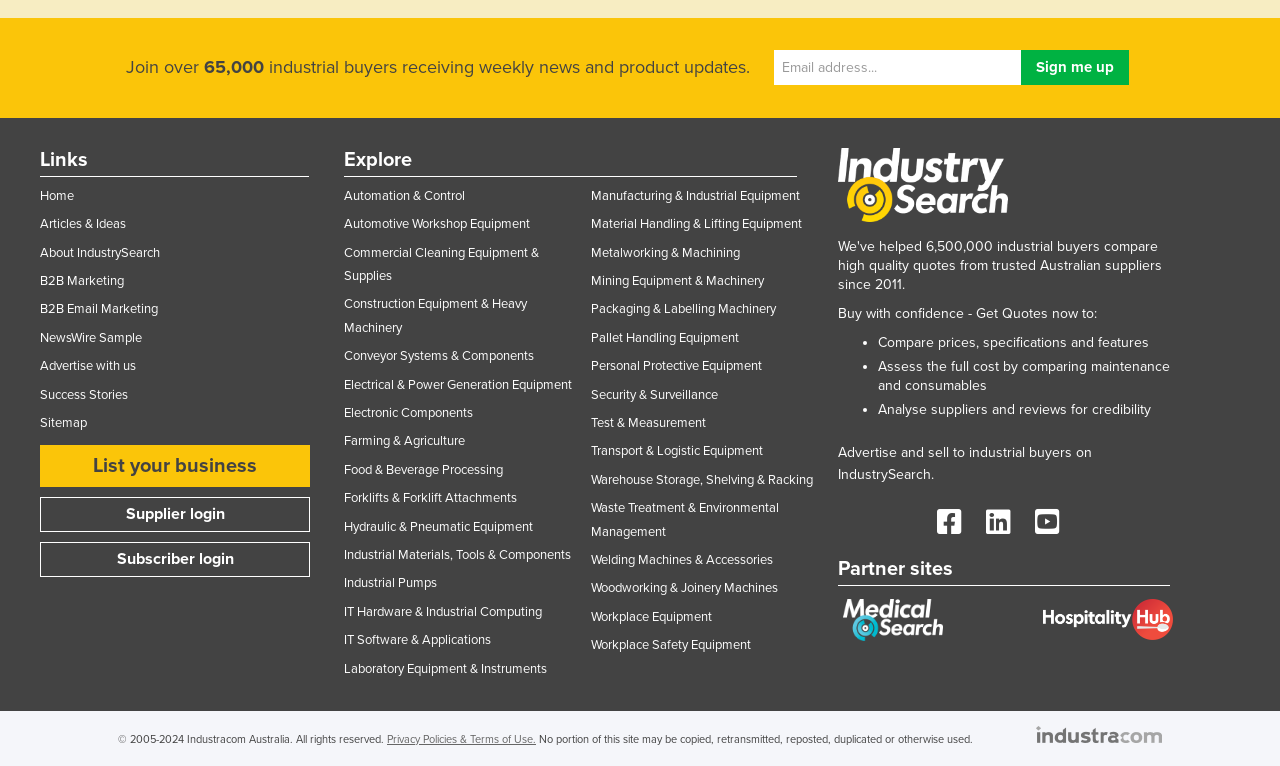Locate the bounding box coordinates of the area where you should click to accomplish the instruction: "Get Quotes now".

[0.655, 0.399, 0.857, 0.421]